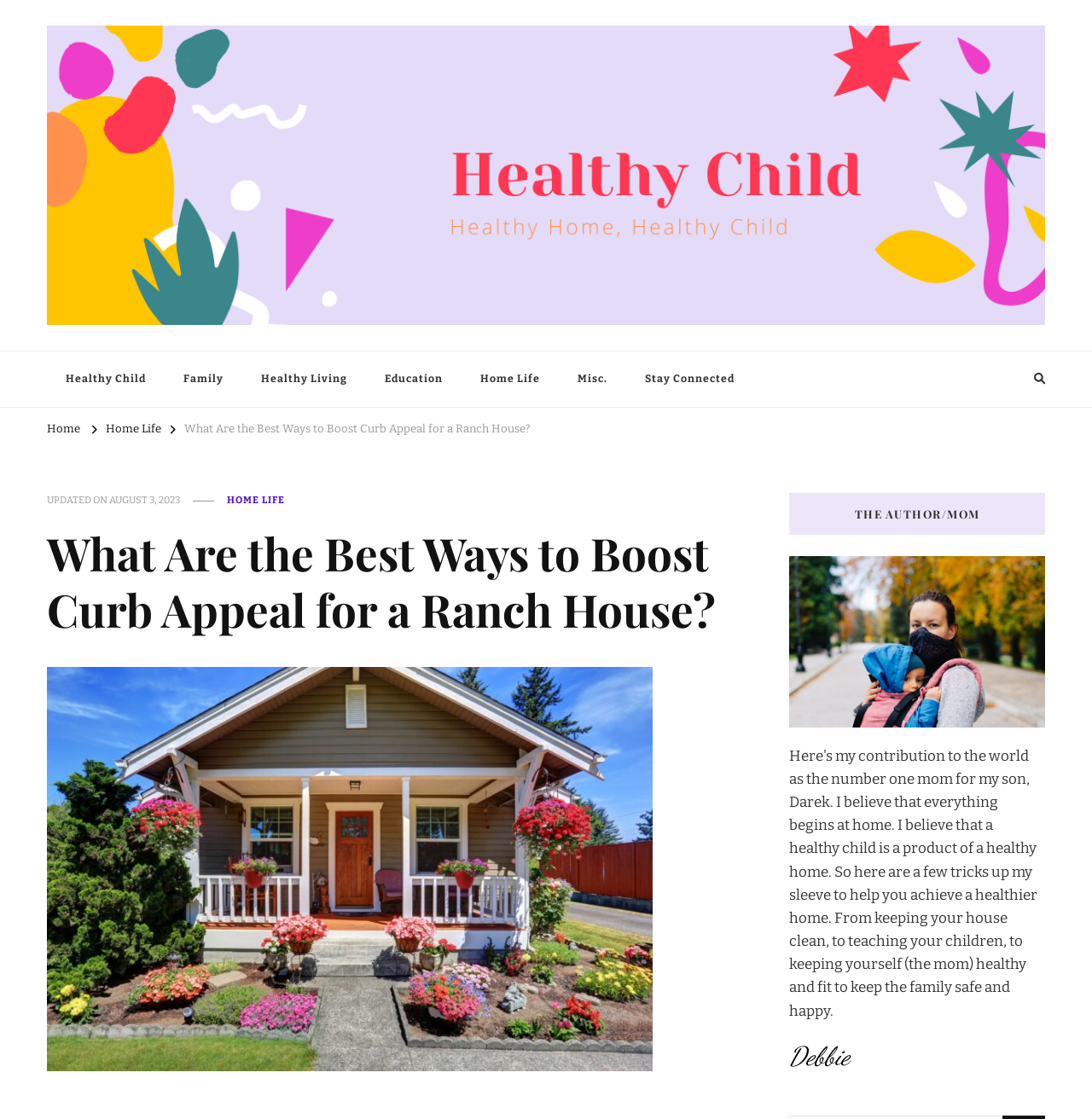Answer the question in a single word or phrase:
What is the date mentioned in the webpage?

AUGUST 3, 2023